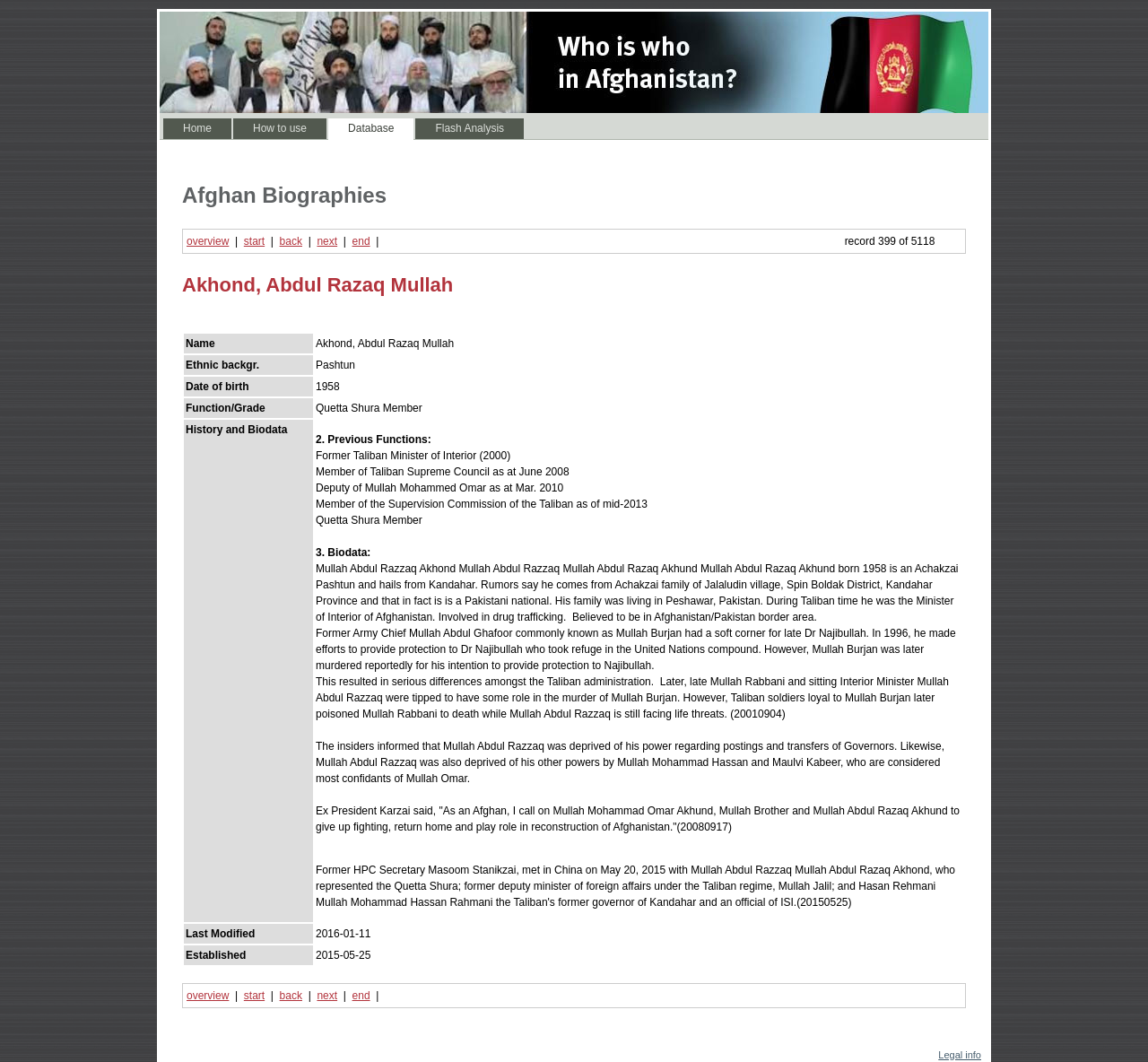Examine the image and give a thorough answer to the following question:
Where was Mullah Abdul Razzaq Akhond born?

According to the biodata, Mullah Abdul Razzaq Akhond was born in Kandahar, which is mentioned in the text 'born 1958 is an Achakzai Pashtun and hails from Kandahar'.